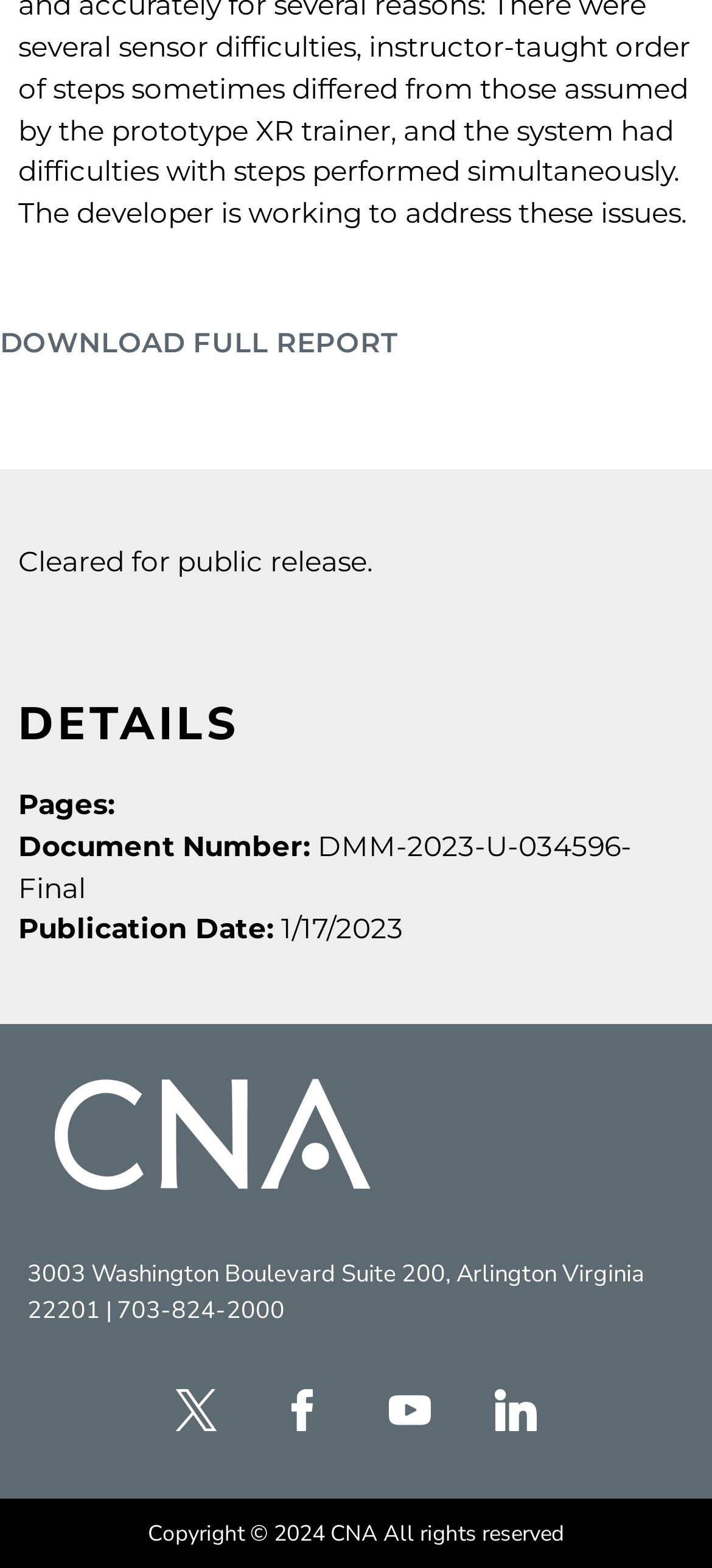Please use the details from the image to answer the following question comprehensively:
What is the phone number of CNA?

I found the phone number of CNA by looking at the text at the bottom of the page, which mentions the phone number as '703-824-2000'.